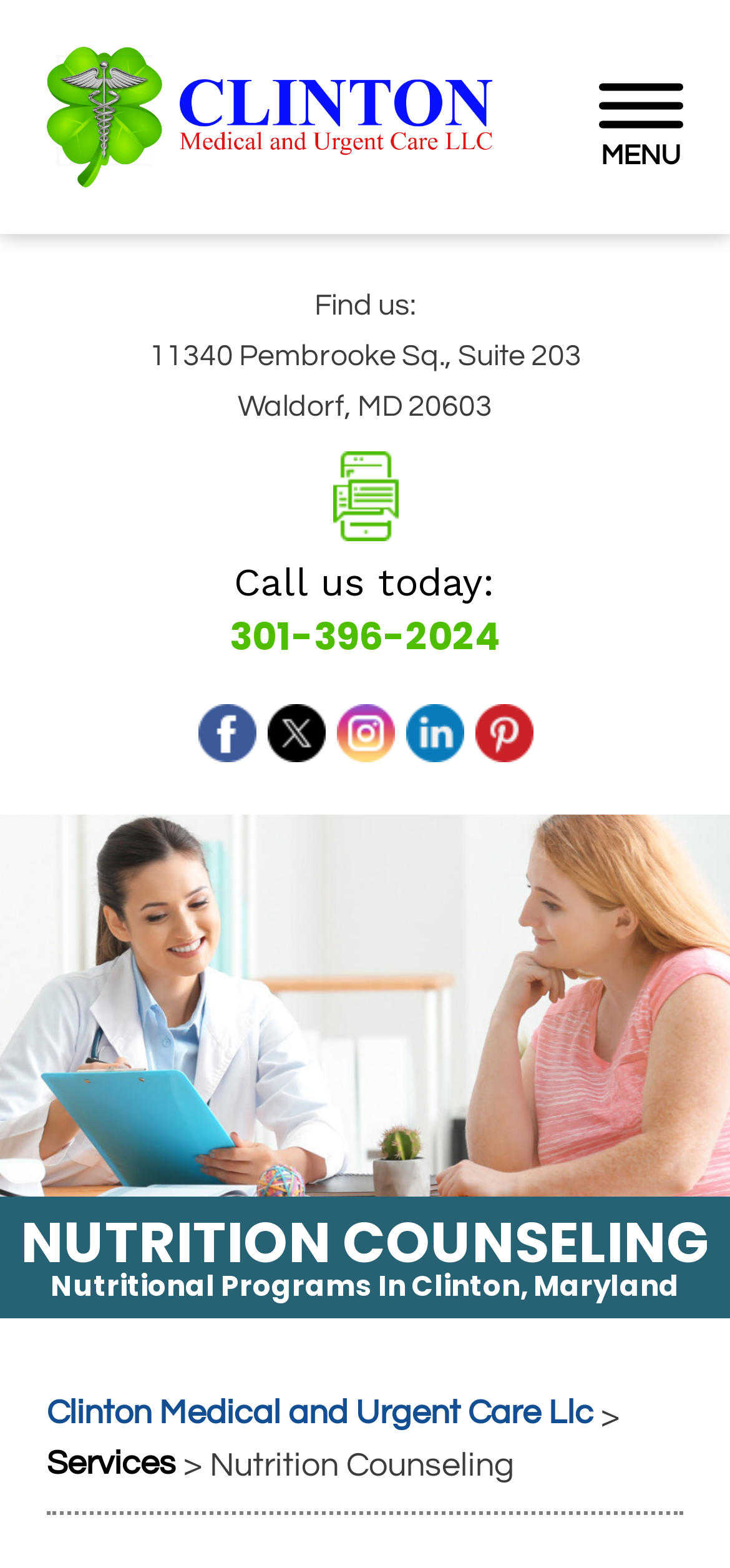Identify the bounding box coordinates for the UI element described by the following text: "alt="Sunshine"". Provide the coordinates as four float numbers between 0 and 1, in the format [left, top, right, bottom].

None